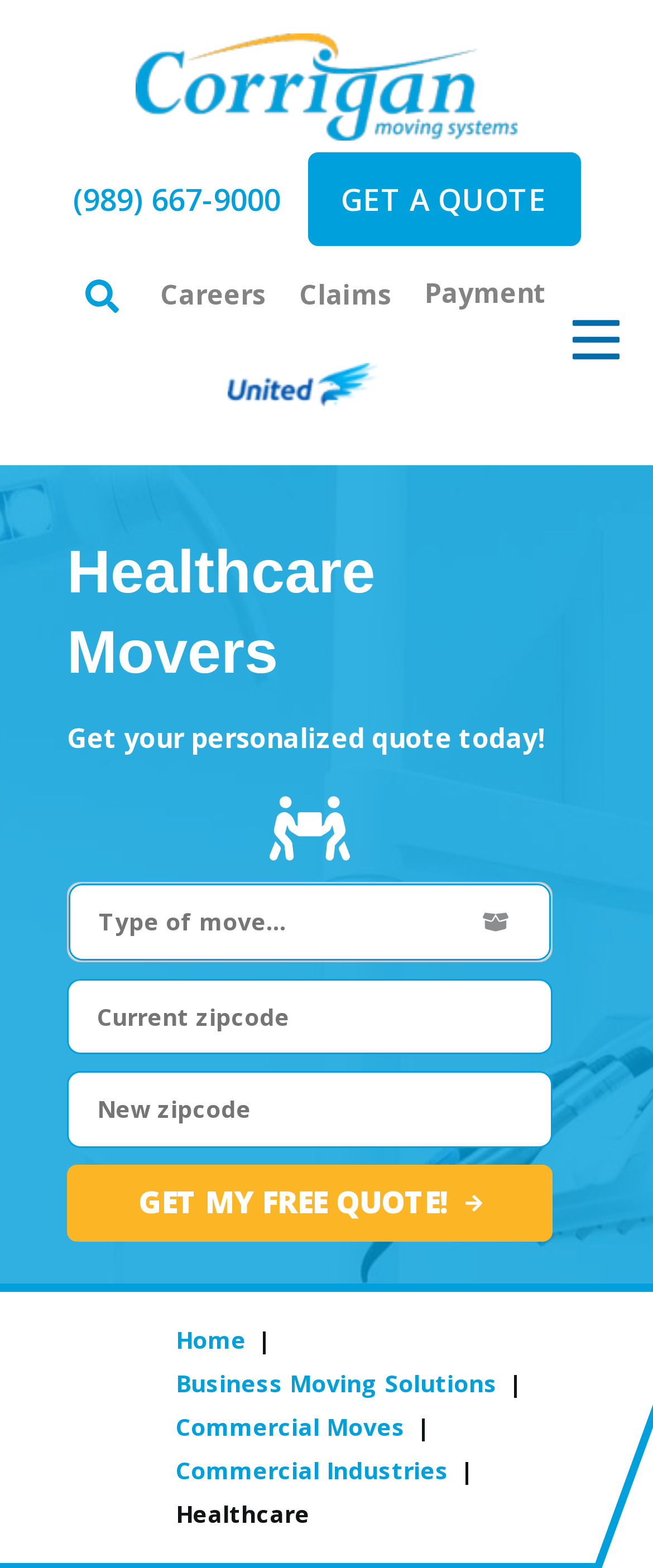Highlight the bounding box coordinates of the element you need to click to perform the following instruction: "Click Careers."

[0.219, 0.16, 0.432, 0.215]